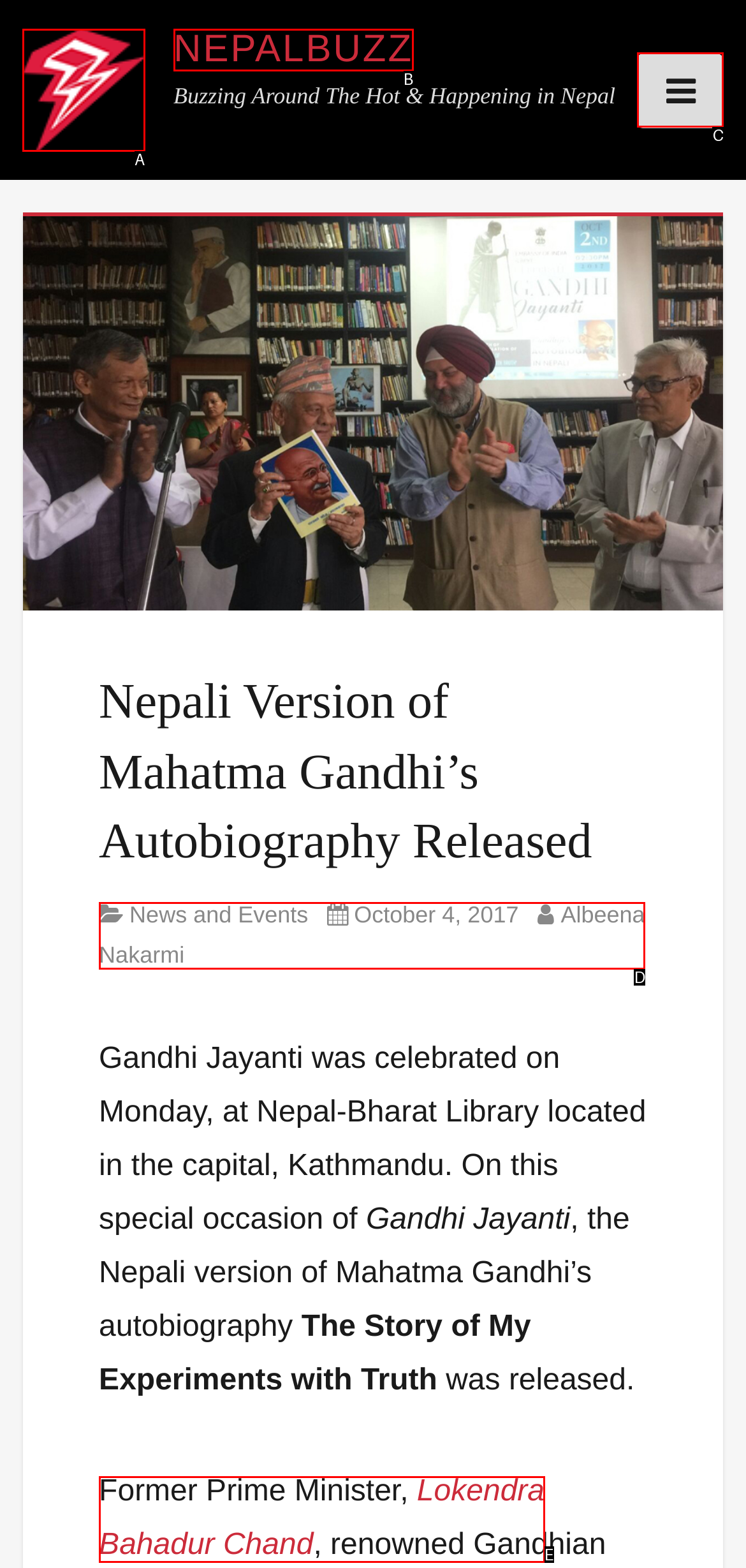Pick the option that best fits the description: Albeena Nakarmi. Reply with the letter of the matching option directly.

D